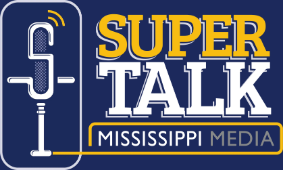Write a descriptive caption for the image, covering all notable aspects.

The image features the logo of SuperTalk Mississippi Media, prominently displaying the brand's name in bold typography. The word "SUPER" is styled in vibrant yellow, drawing immediate attention, while "TALK" is presented in a clean, modern white font. Below it, "MISSISSIPPI MEDIA" is inscribed in a subdued gray, providing a contrast that reinforces the primary focus on SuperTalk. The background is a deep navy blue, which complements the overall design and enhances readability. The logo incorporates an illustration of a microphone, symbolizing the media's focus on talk radio and communication. This logo encapsulates the organization's mission to deliver news, politics, sports, and cultural insights throughout Mississippi.